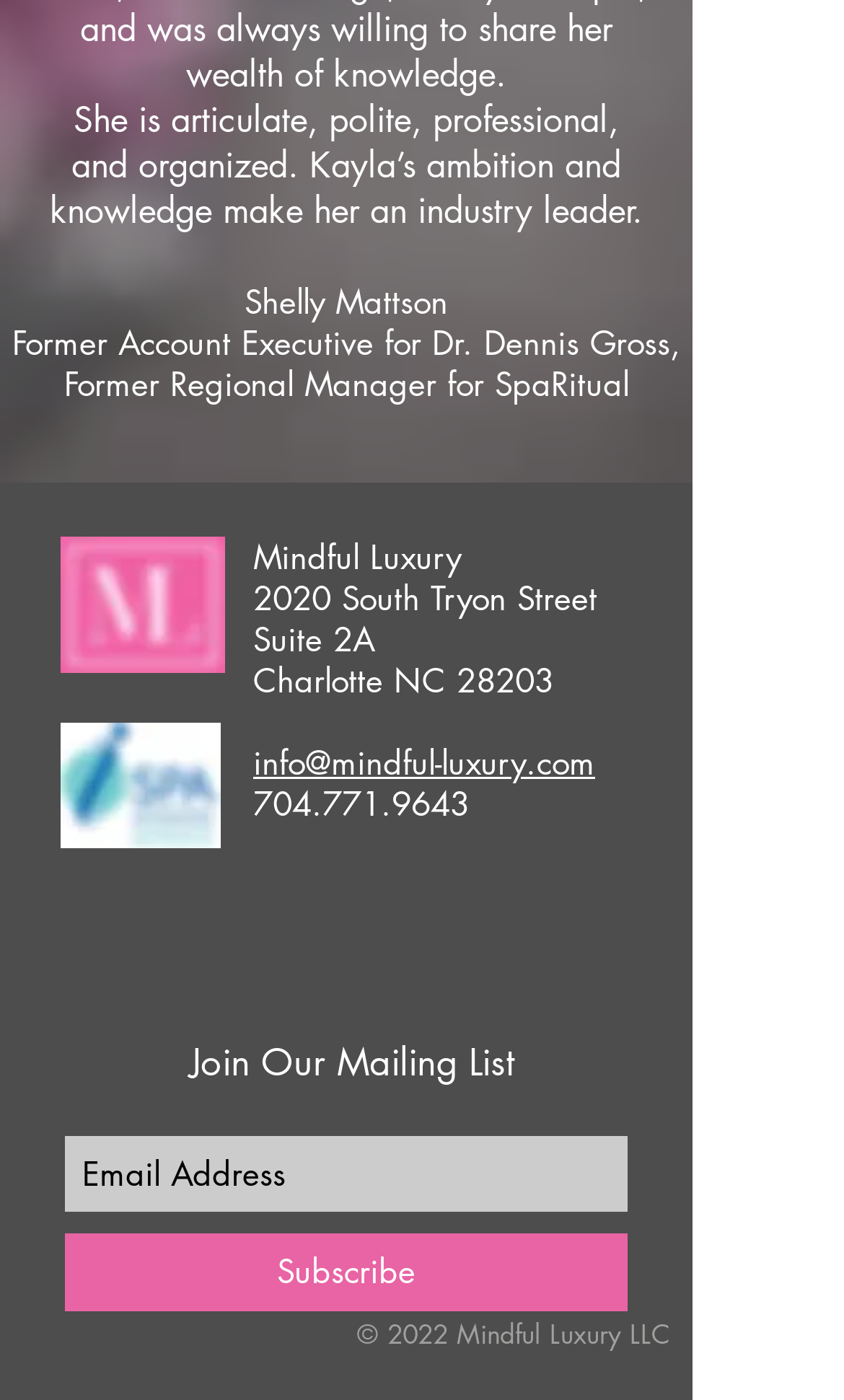Please identify the bounding box coordinates of the element that needs to be clicked to perform the following instruction: "Click the iSPA link".

[0.072, 0.517, 0.262, 0.606]